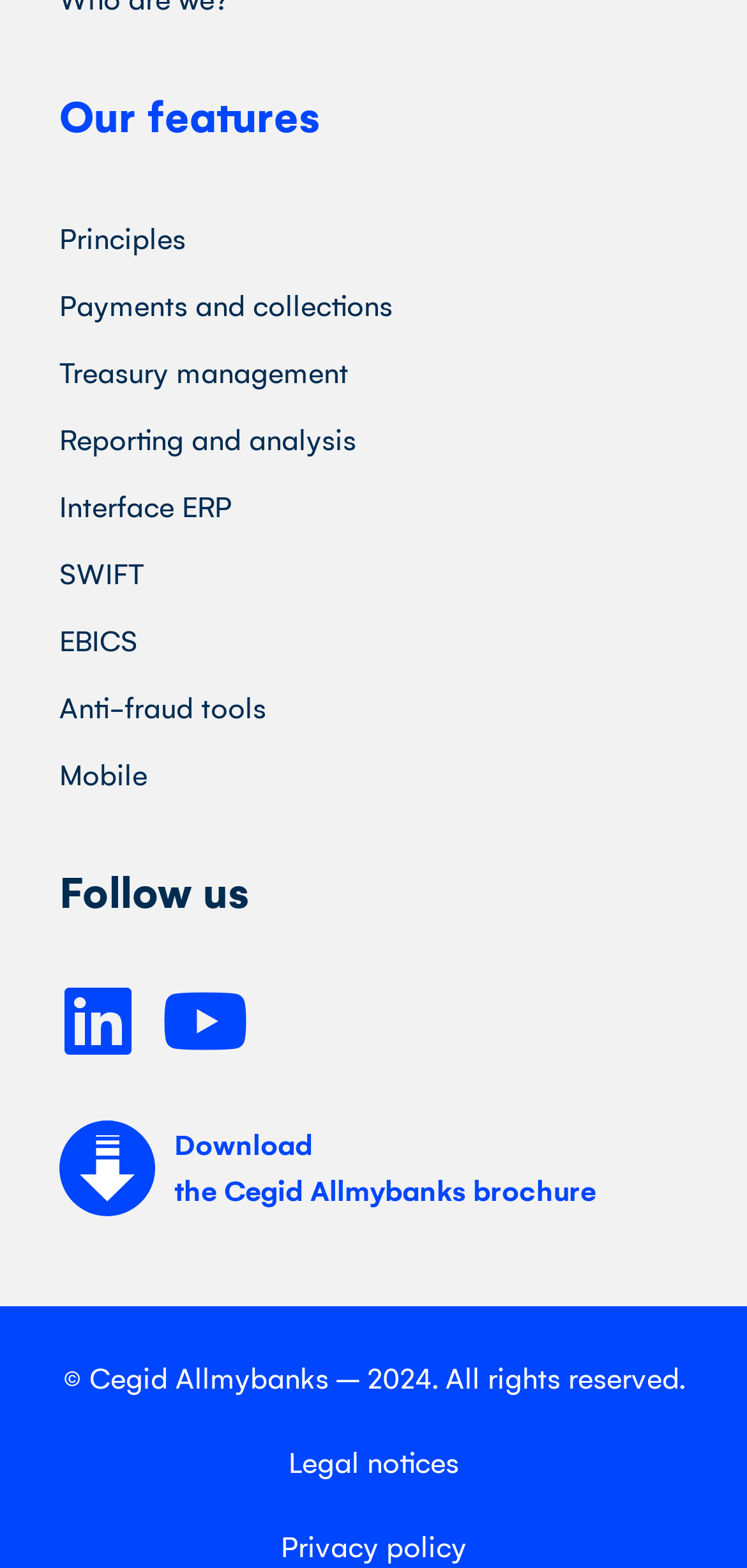Please find the bounding box coordinates of the element that needs to be clicked to perform the following instruction: "Read the Privacy policy". The bounding box coordinates should be four float numbers between 0 and 1, represented as [left, top, right, bottom].

[0.376, 0.977, 0.624, 0.999]